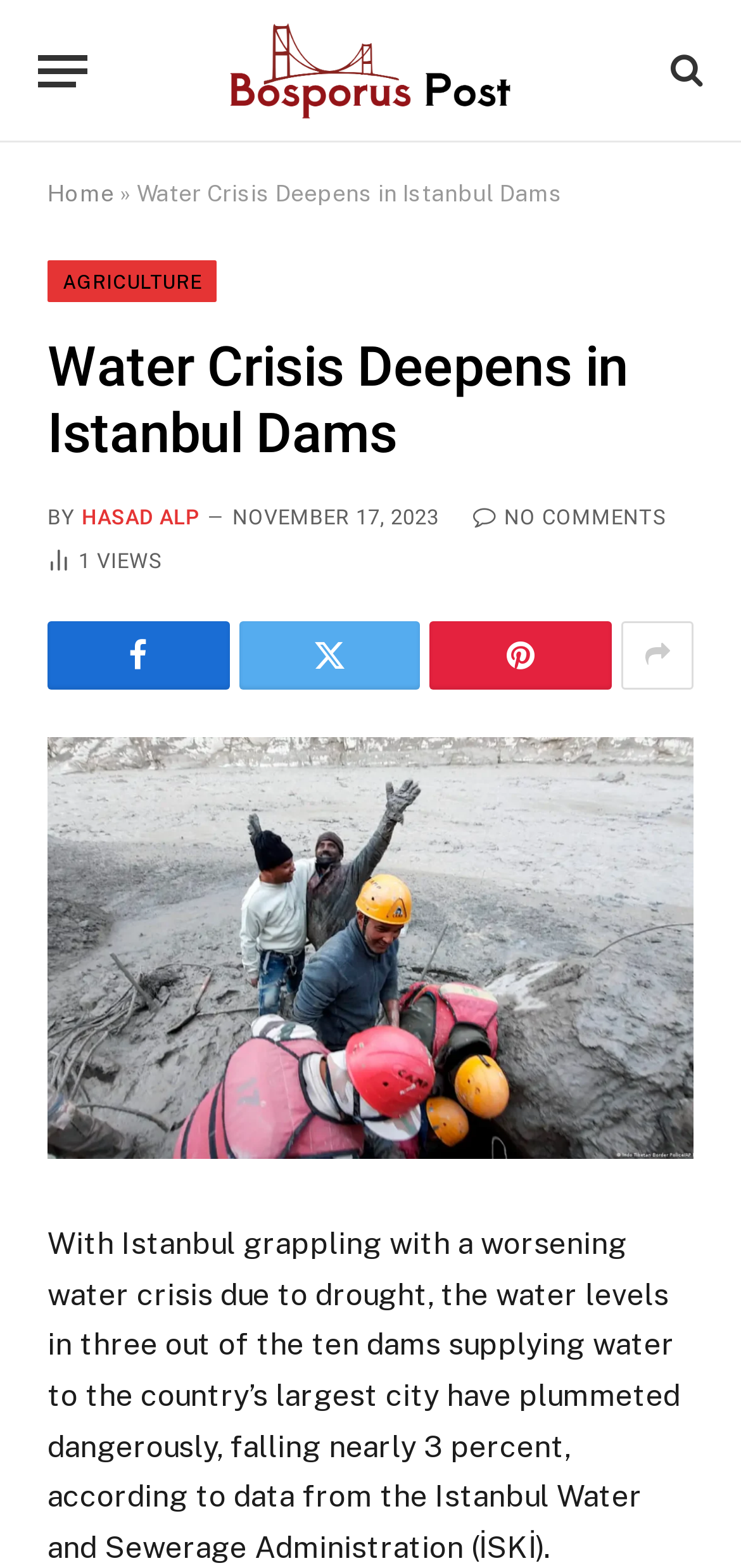Using the description "aria-label="Menu"", predict the bounding box of the relevant HTML element.

[0.051, 0.018, 0.118, 0.073]